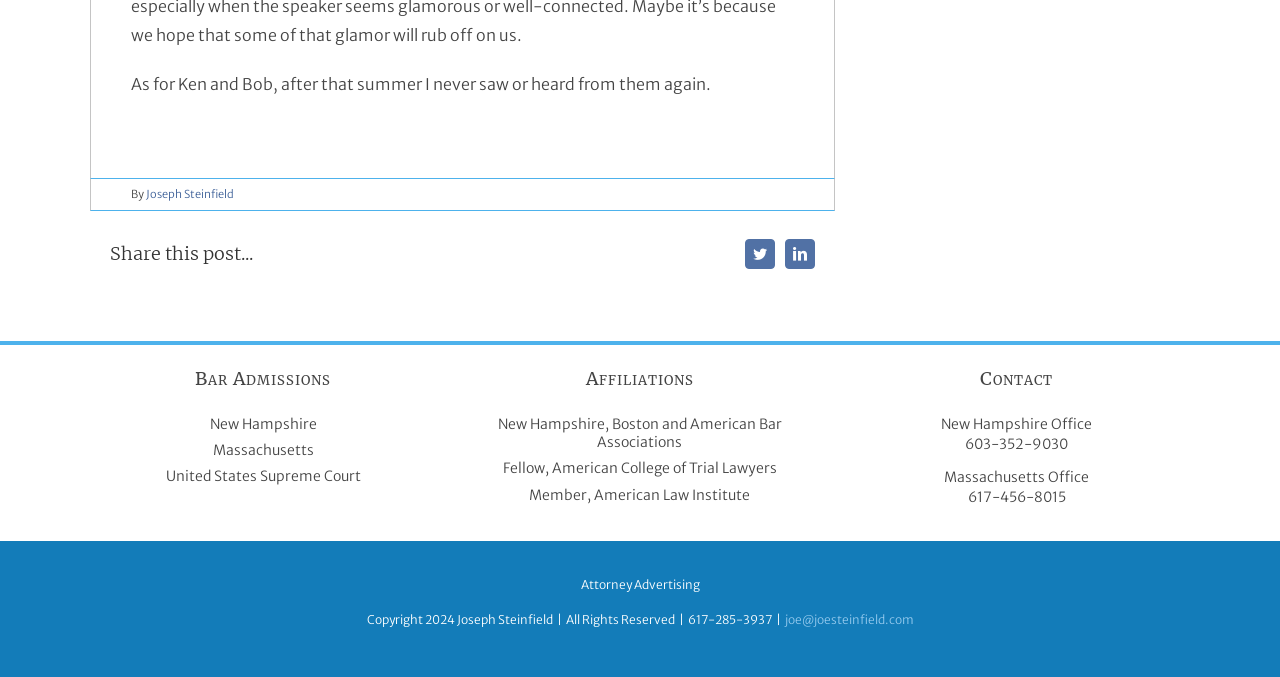Respond concisely with one word or phrase to the following query:
What is the person's affiliation with the American College of Trial Lawyers?

Fellow